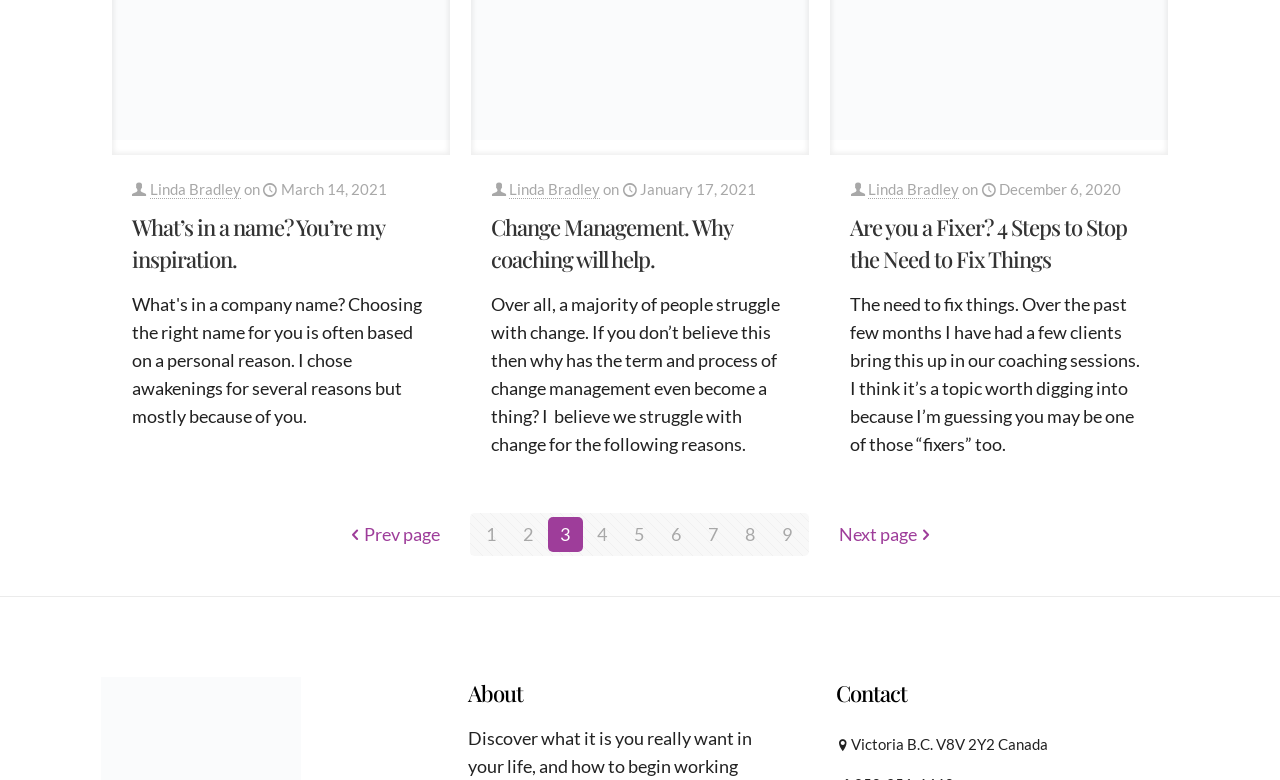Determine the bounding box coordinates for the clickable element to execute this instruction: "Go to page 2". Provide the coordinates as four float numbers between 0 and 1, i.e., [left, top, right, bottom].

[0.399, 0.663, 0.426, 0.707]